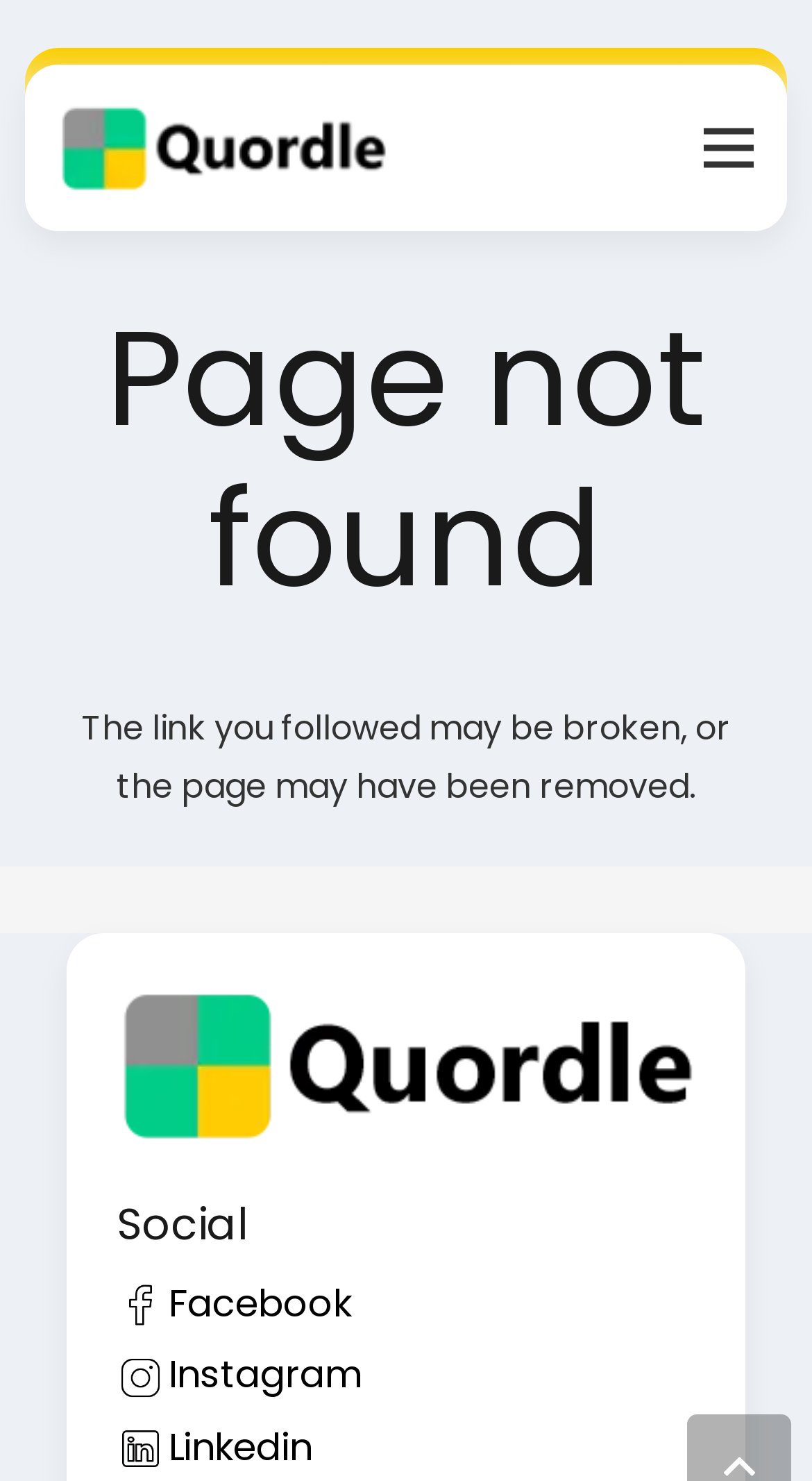Answer the question below with a single word or a brief phrase: 
What is the name of the blog?

My Blog